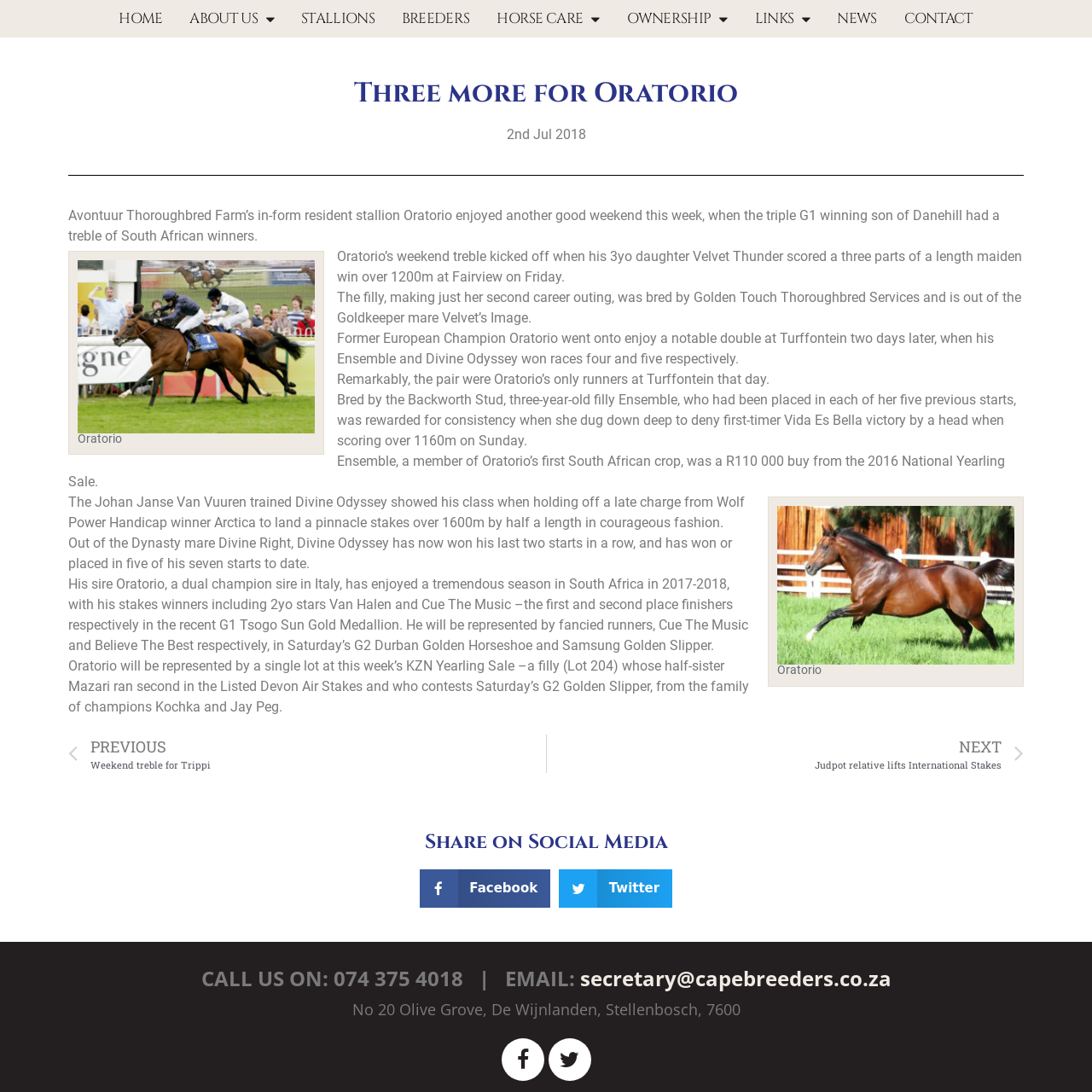How many winners did Oratorio have in South Africa?
Carefully analyze the image and provide a thorough answer to the question.

According to the article, Oratorio had a treble of South African winners, which means he had three winners in South Africa.